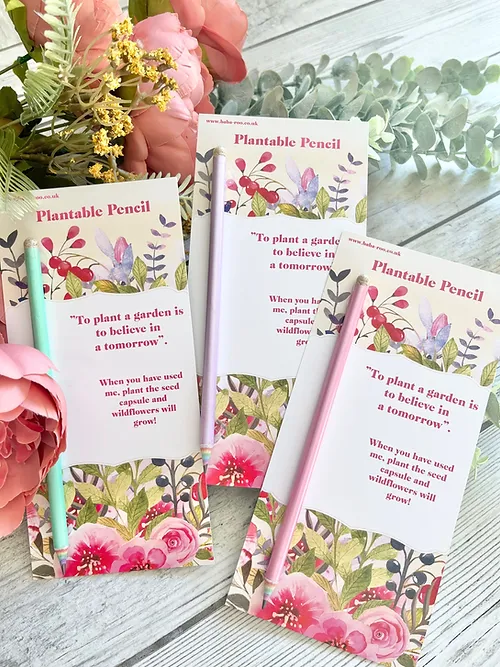Please provide a comprehensive answer to the question based on the screenshot: What is the color of one of the pencils?

The pencils are presented in different colors, and one of the colors mentioned is a soft pink, which gives an idea of the aesthetic appeal of the product.